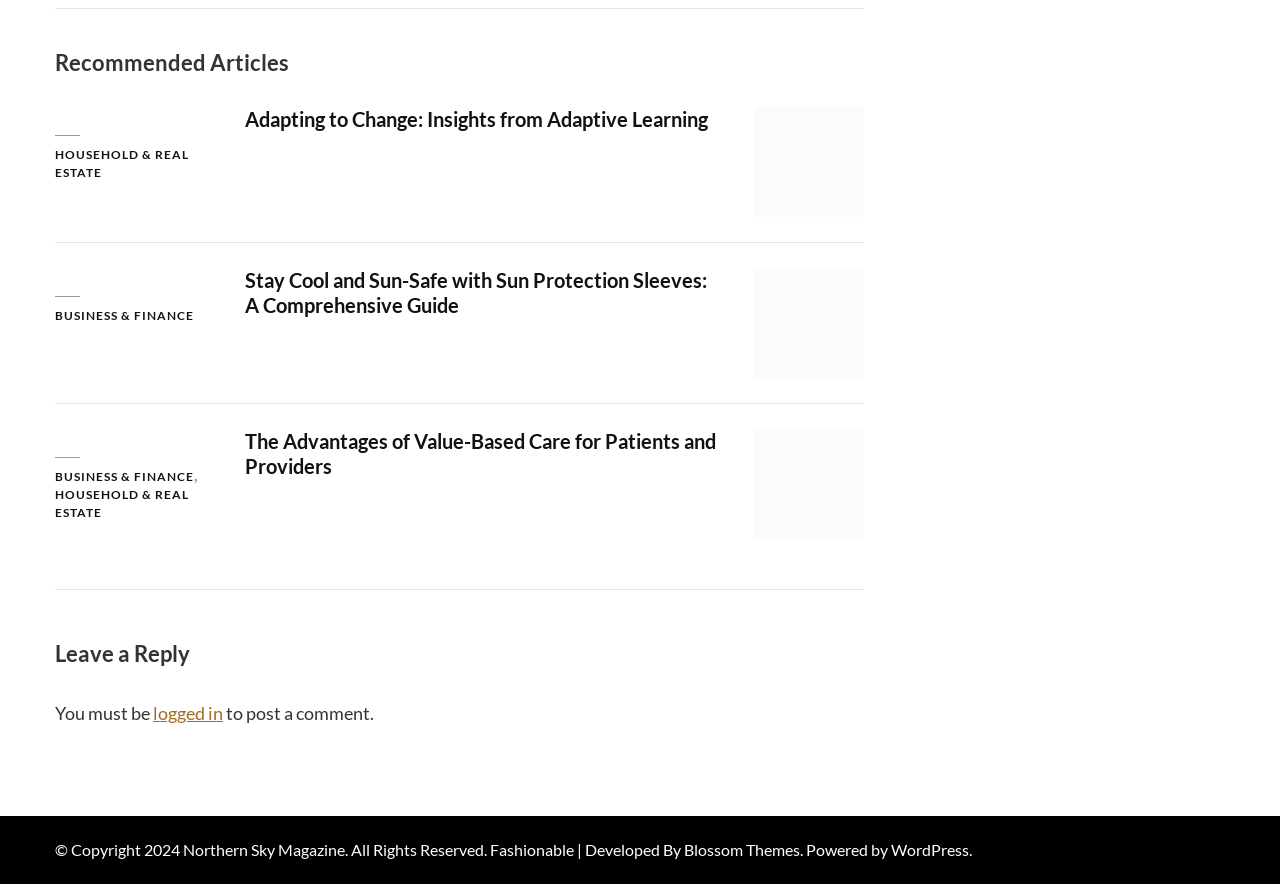What is the category of the first article?
Could you please answer the question thoroughly and with as much detail as possible?

The first article has a header 'Adapting to Change: Insights from Adaptive Learning' and a category link 'HOUSEHOLD & REAL ESTATE', which indicates that the article belongs to this category.